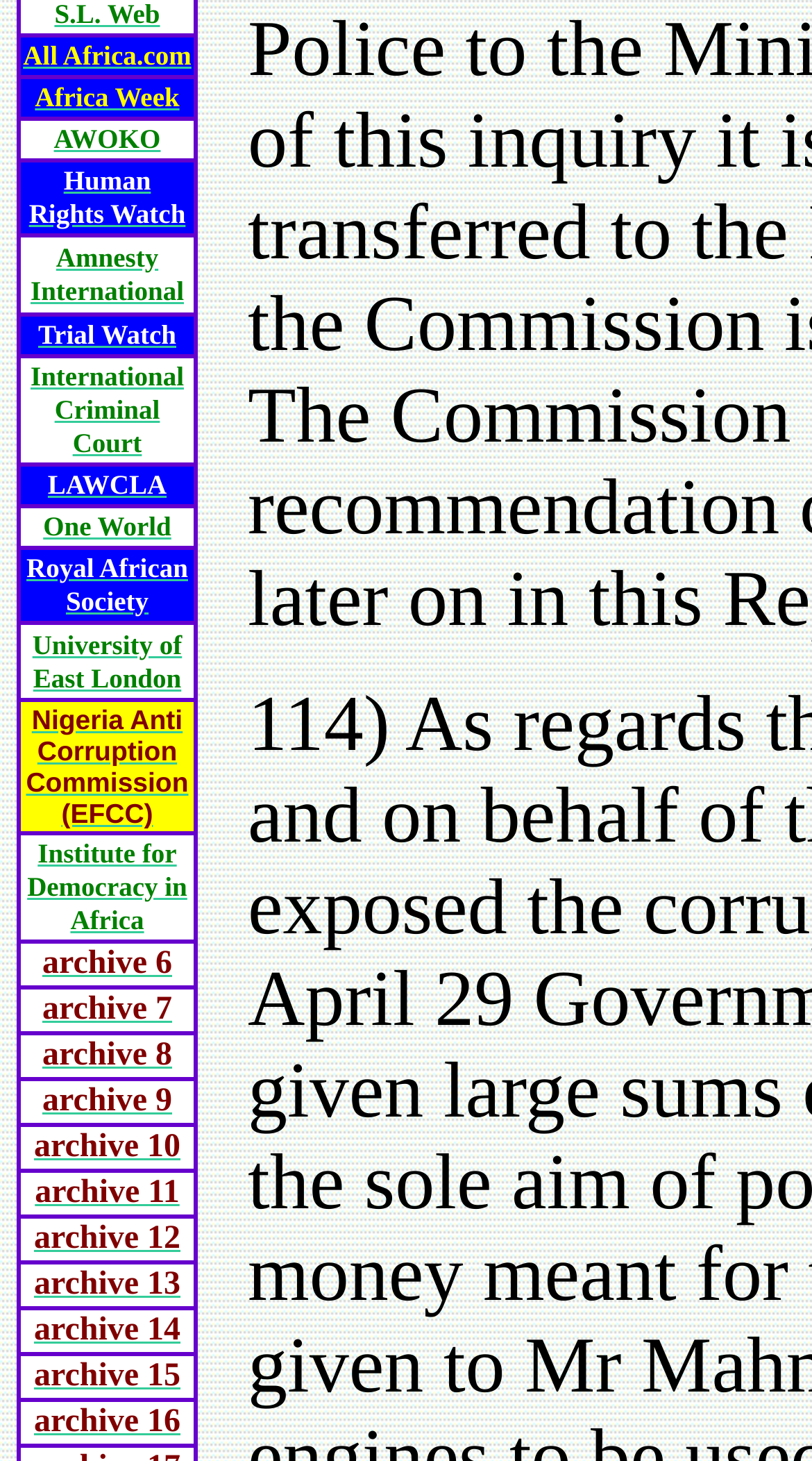Pinpoint the bounding box coordinates of the clickable area needed to execute the instruction: "browse archive 6". The coordinates should be specified as four float numbers between 0 and 1, i.e., [left, top, right, bottom].

[0.052, 0.647, 0.212, 0.672]